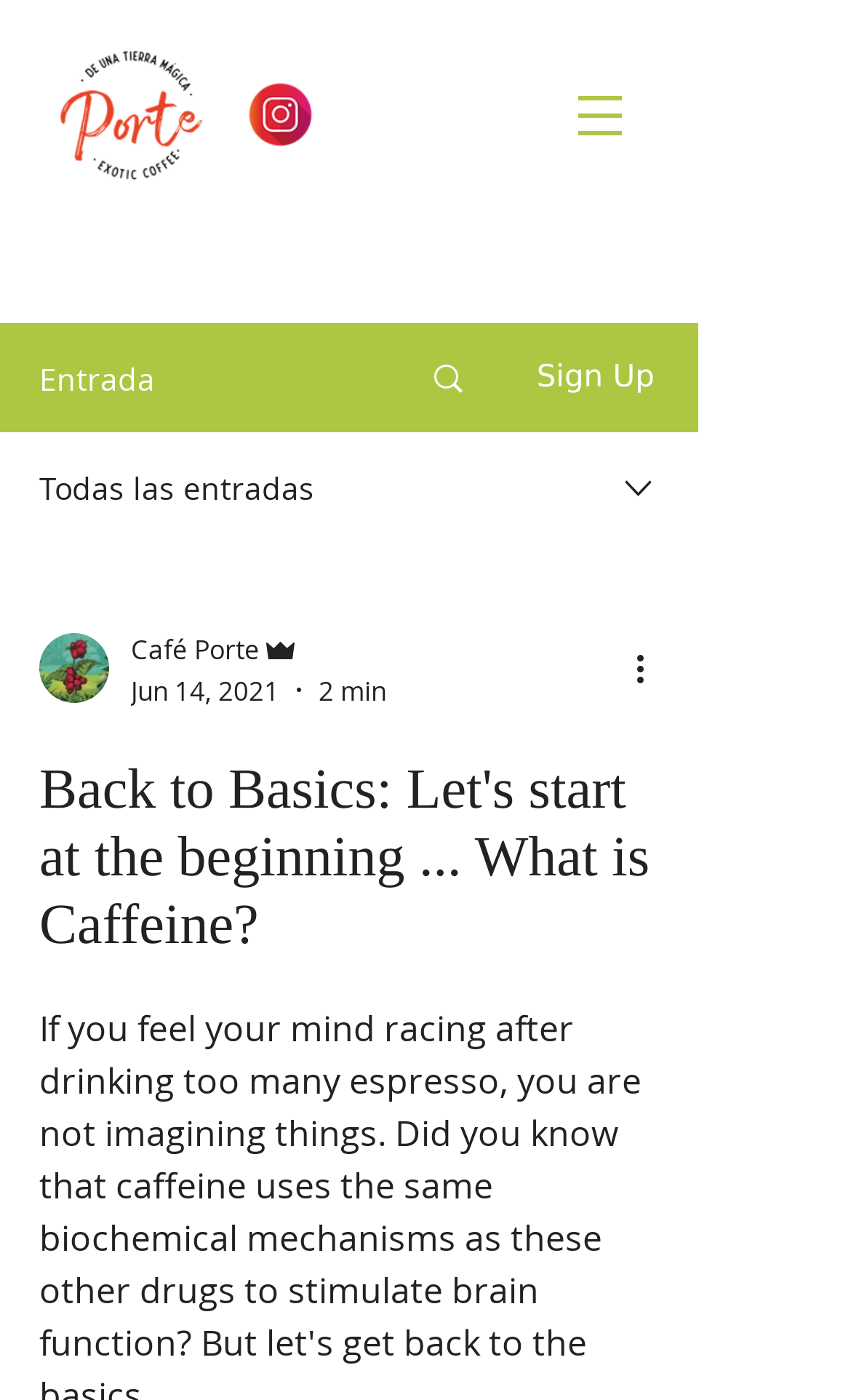Specify the bounding box coordinates (top-left x, top-left y, bottom-right x, bottom-right y) of the UI element in the screenshot that matches this description: aria-label="logo-ig-instagram-png-transparent-instag"

[0.29, 0.058, 0.369, 0.106]